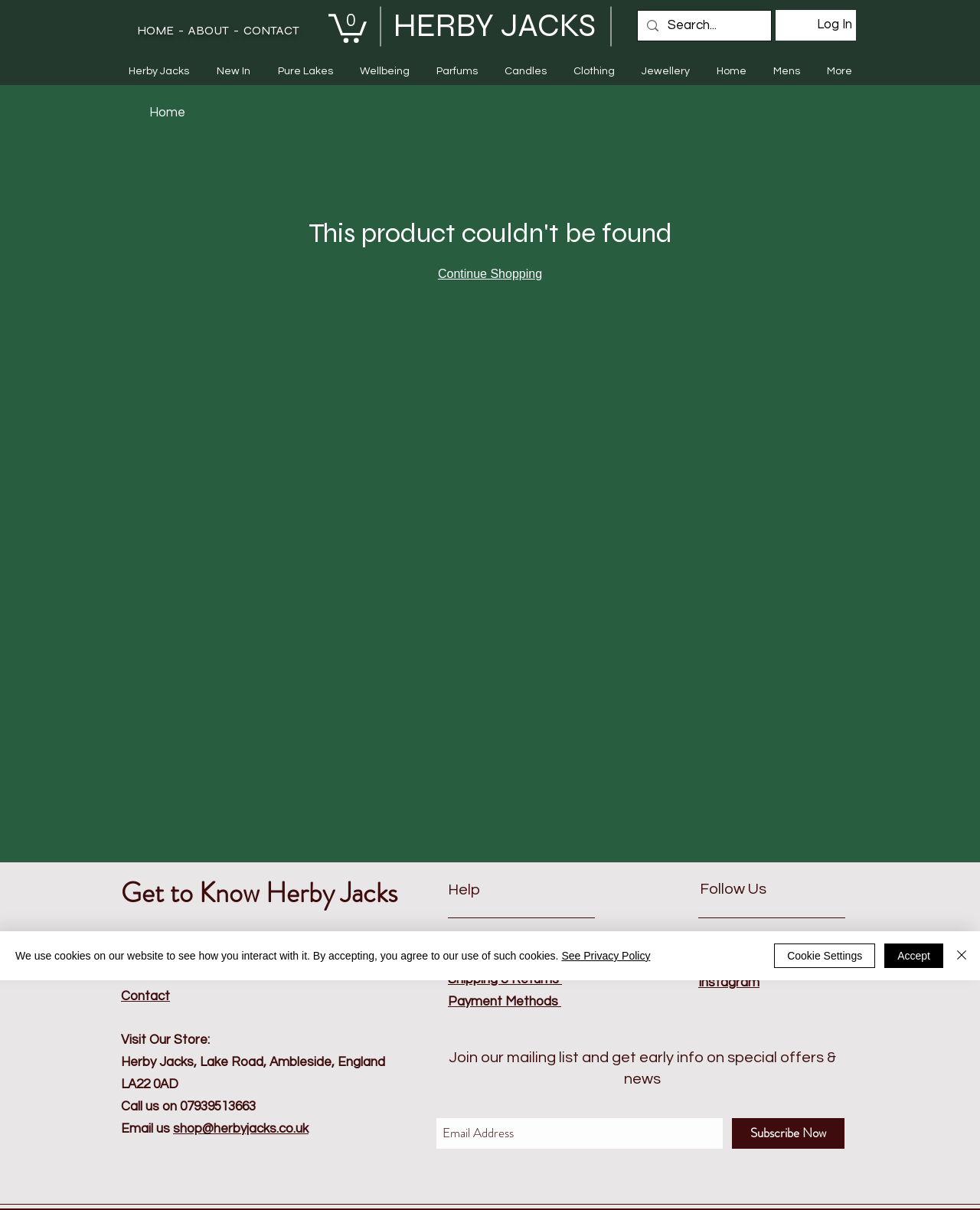How can users contact the website's store?
Ensure your answer is thorough and detailed.

The website provides contact information, including a phone number and email address, which can be found at the bottom of the webpage. This suggests that users can contact the website's store by phone or email to inquire about products or services.